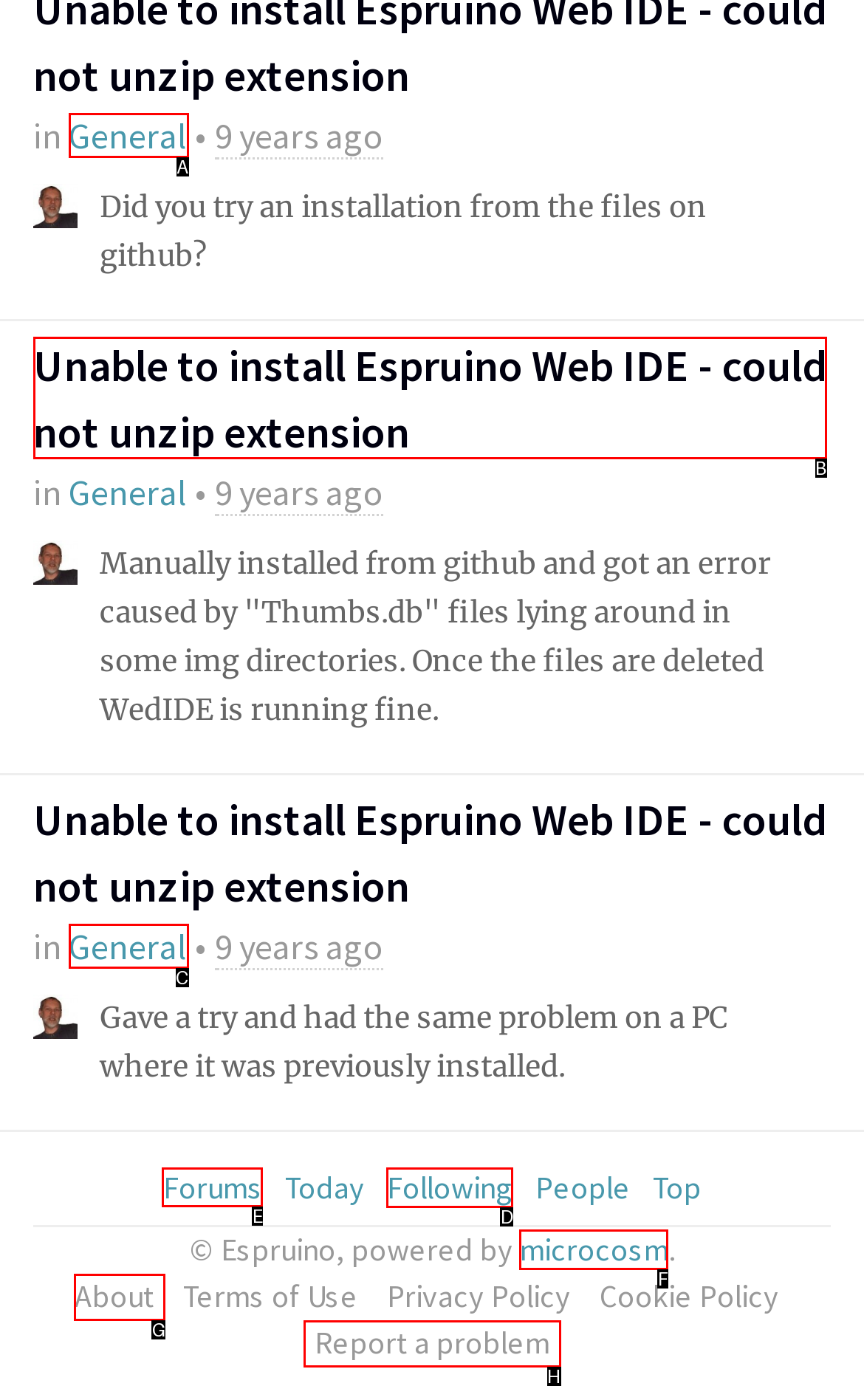From the given options, choose the one to complete the task: Click on the 'Forums' link
Indicate the letter of the correct option.

E